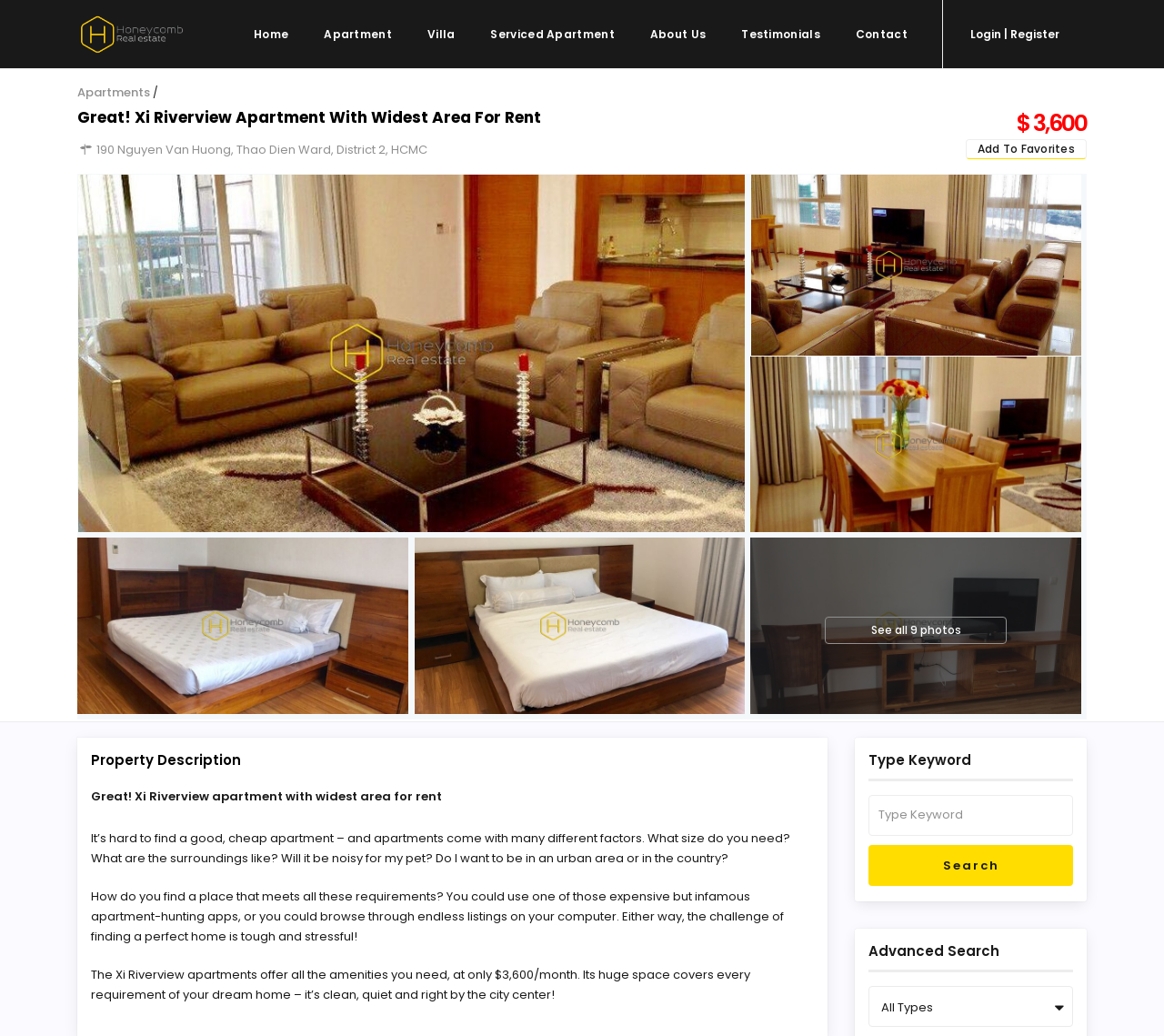Pinpoint the bounding box coordinates of the area that should be clicked to complete the following instruction: "View all 9 photos". The coordinates must be given as four float numbers between 0 and 1, i.e., [left, top, right, bottom].

[0.748, 0.601, 0.825, 0.615]